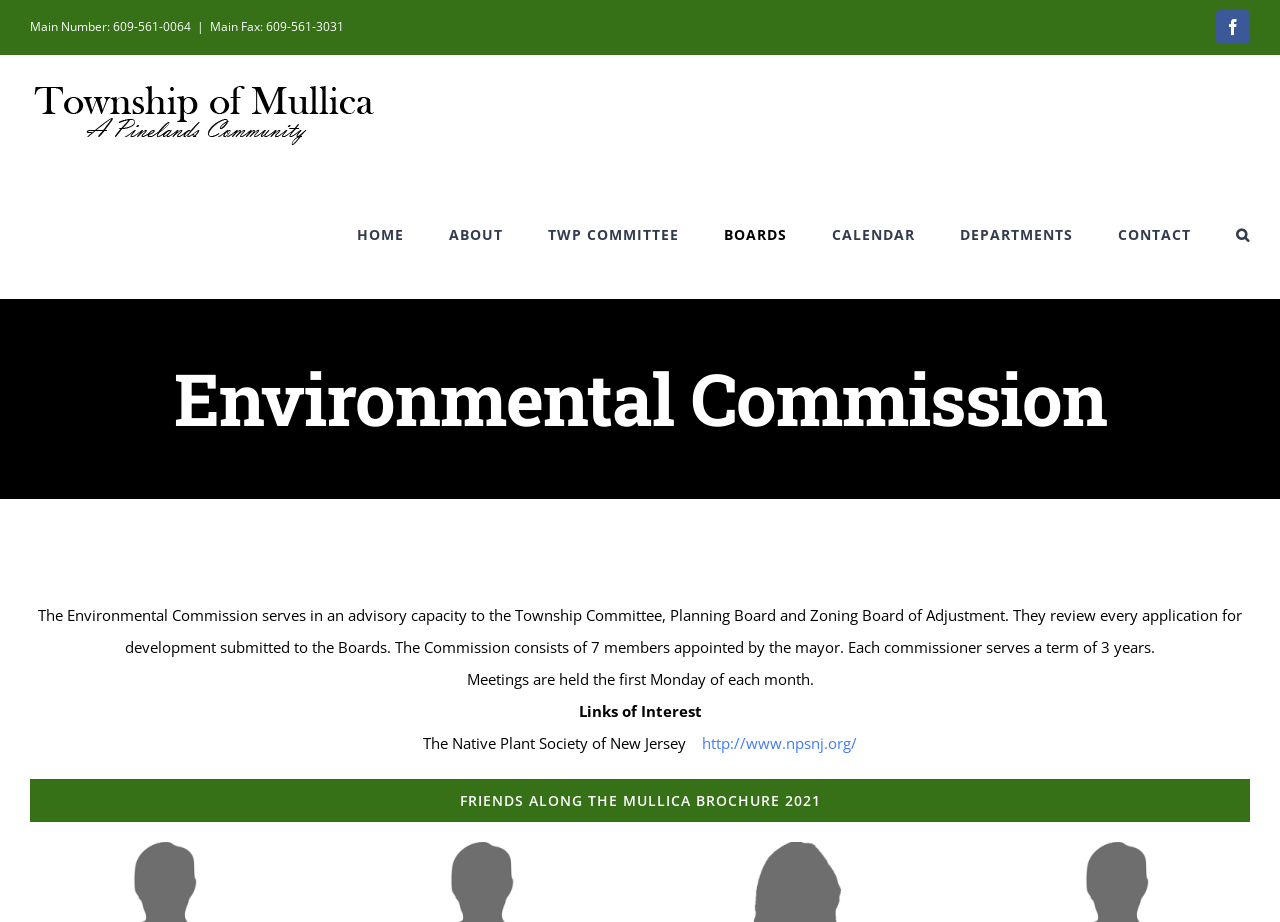Please specify the bounding box coordinates for the clickable region that will help you carry out the instruction: "Search for something".

None